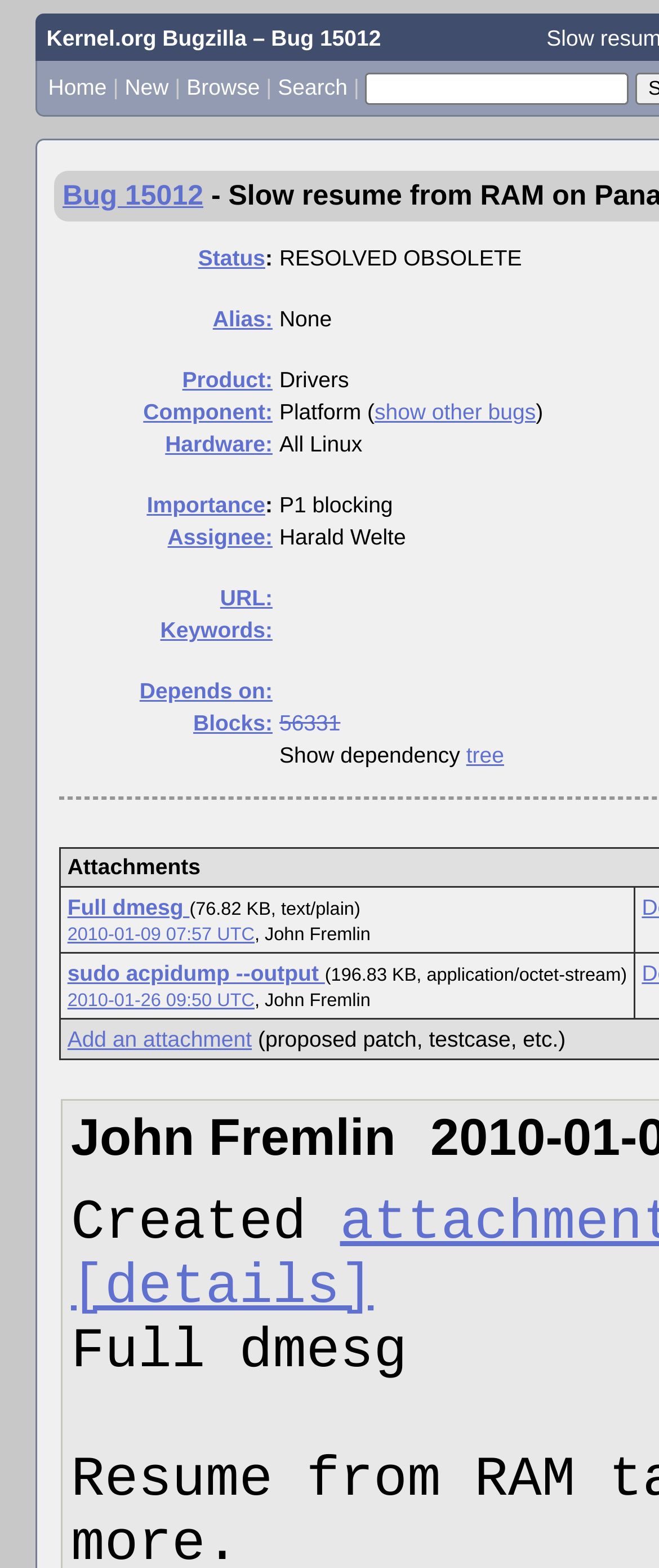Find the UI element described as: "name="quicksearch" title="Quick Search"" and predict its bounding box coordinates. Ensure the coordinates are four float numbers between 0 and 1, [left, top, right, bottom].

[0.555, 0.046, 0.955, 0.066]